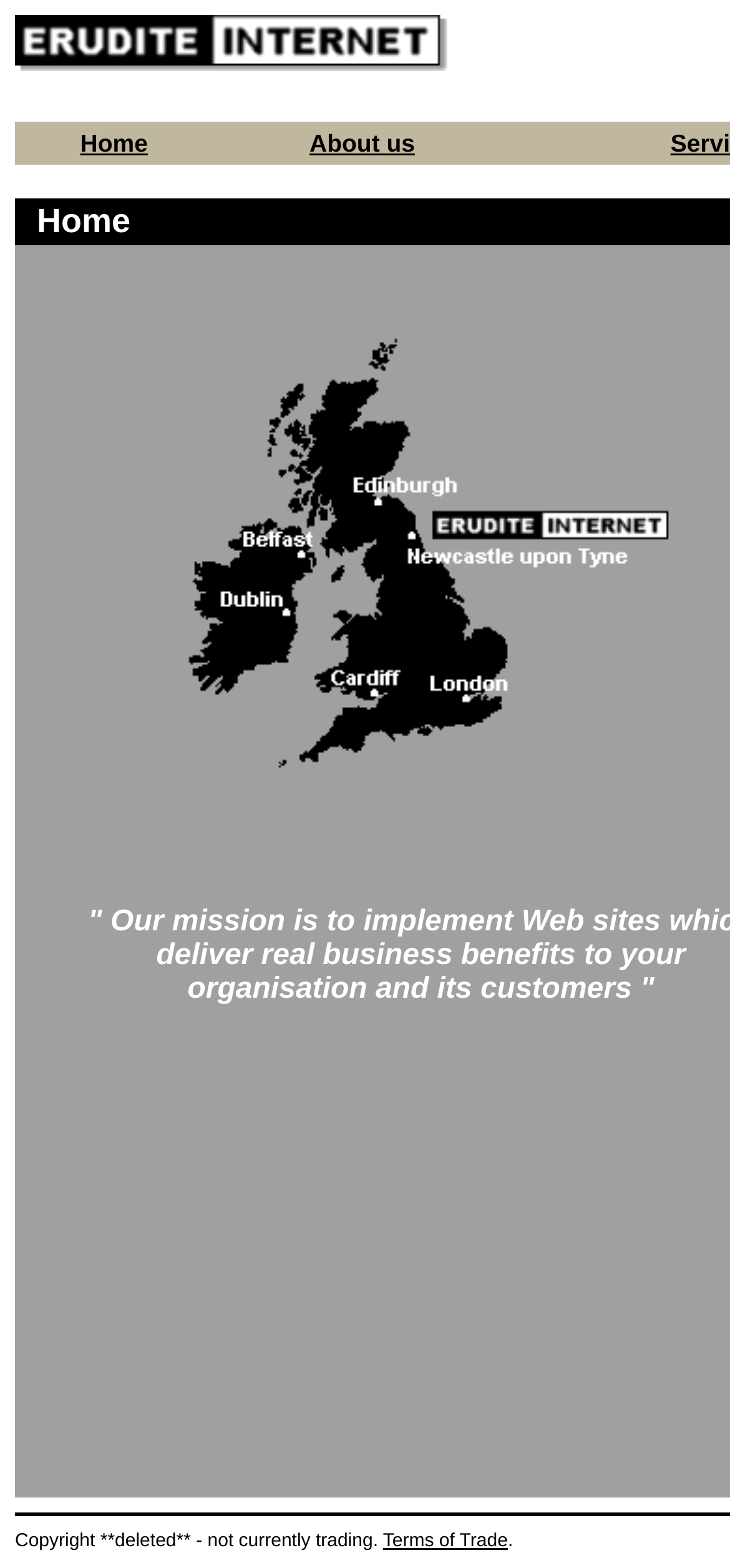What is the company name?
Look at the screenshot and give a one-word or phrase answer.

Erudite Internet